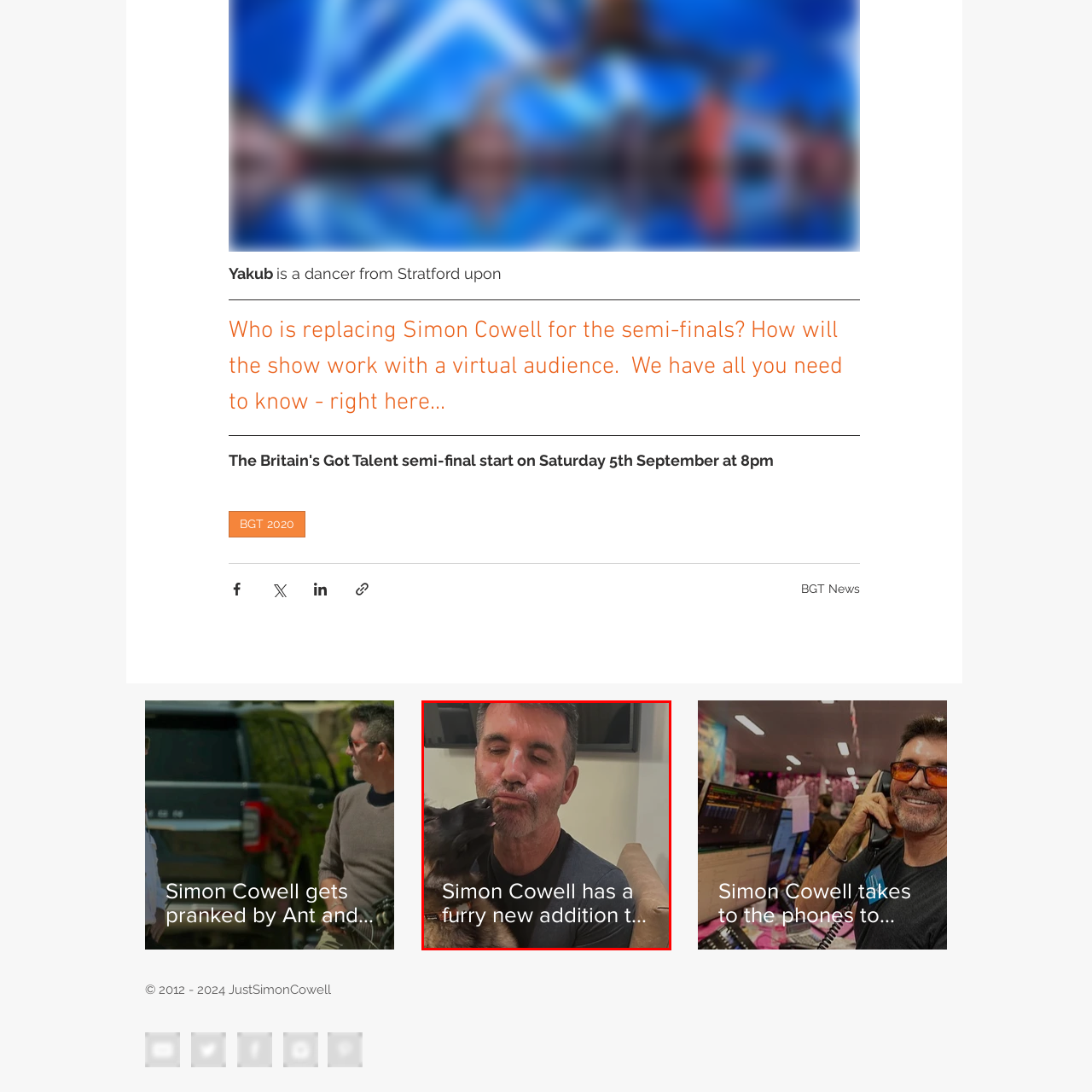Thoroughly describe the scene captured inside the red-bordered section of the image.

In this heartwarming image, Simon Cowell is captured sharing a playful moment with his new furry companion. The scene showcases Cowell, known for his role as a judge on various talent shows, as he experiences the joy of pet ownership. The affectionate dog leans in, adding a touch of warmth and humor to the interaction. The caption below the image hints at the delightful news: "Simon Cowell has a furry new addition to his family," highlighting the love and happiness this new pet brings into his life. This snapshot reflects a softer side of the famous personality, away from the spotlight of his entertainment career.